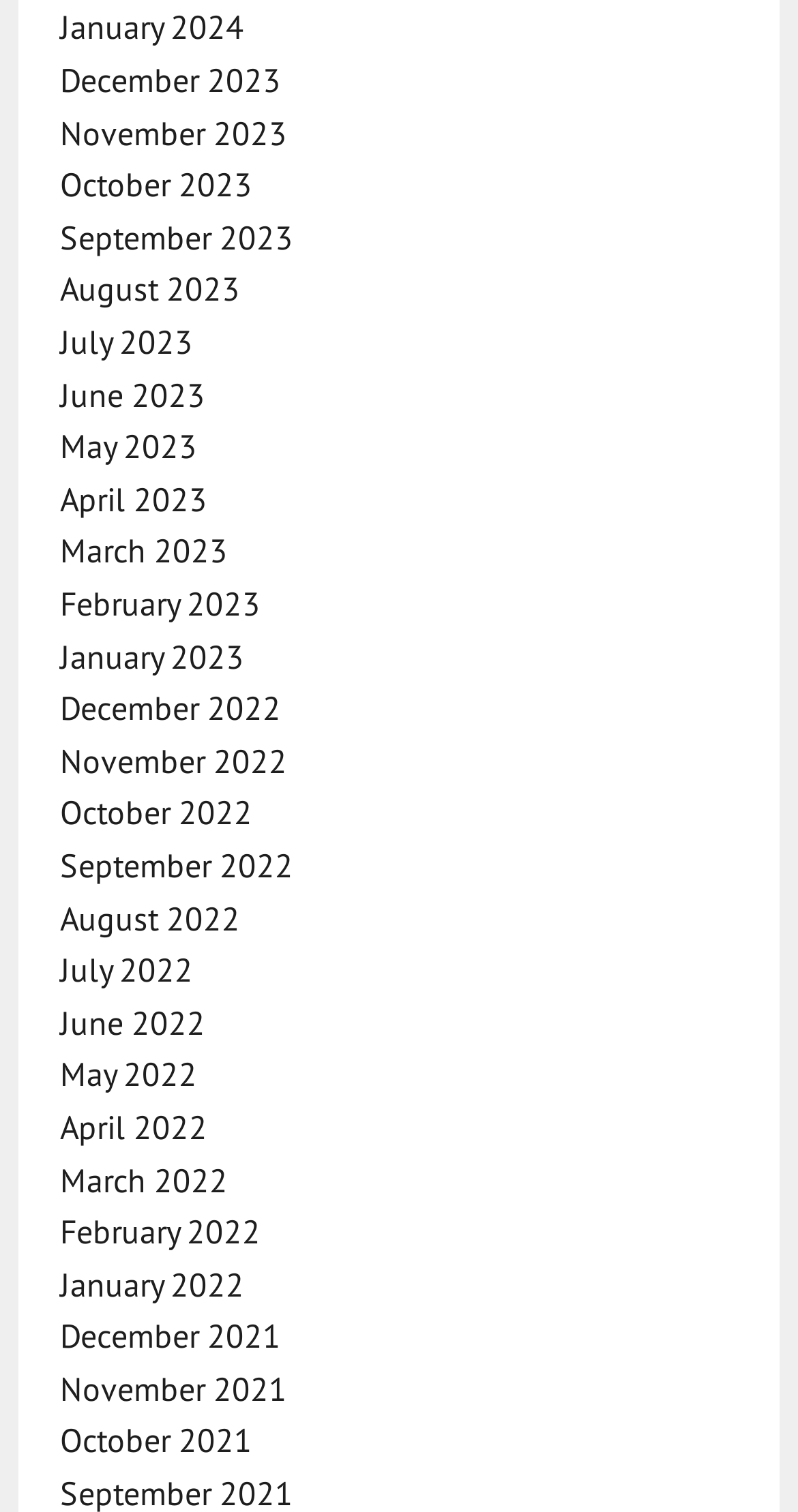Give a one-word or phrase response to the following question: How many months are listed in 2023?

12